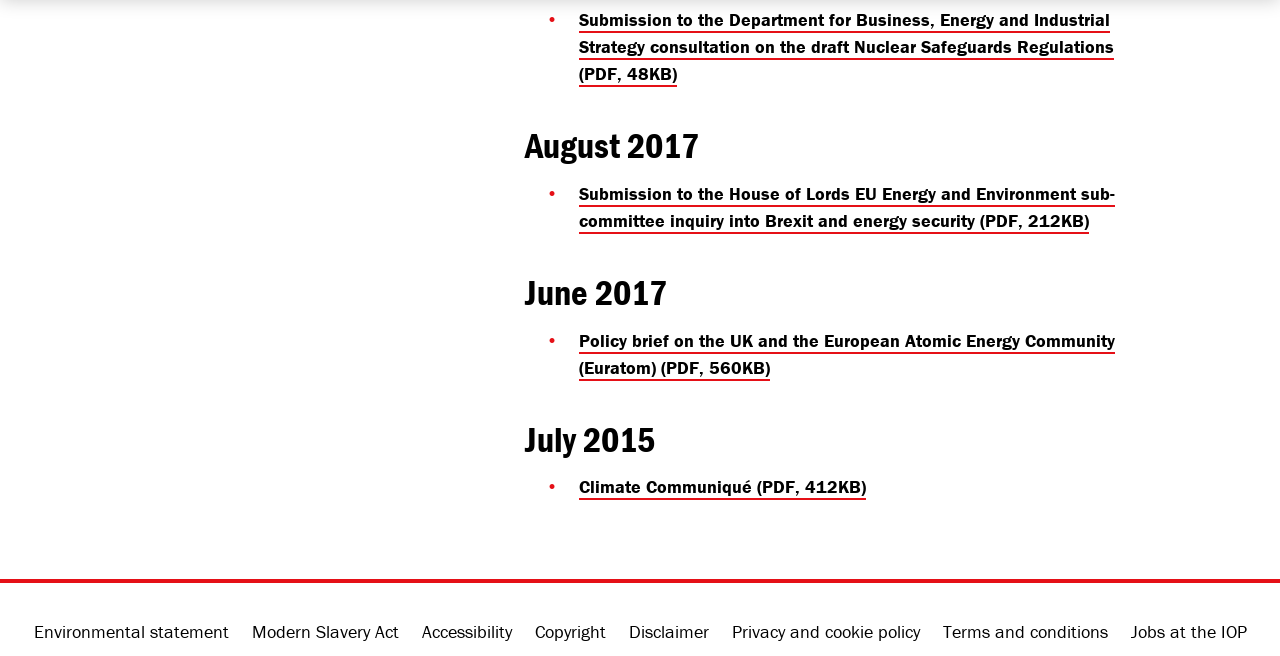Using the information in the image, give a comprehensive answer to the question: 
What is the earliest month mentioned on the webpage?

I looked at the headings on the webpage and found that 'July 2015' is the earliest month mentioned, which is associated with the link 'Climate Communiqué (PDF, 412KB)'.